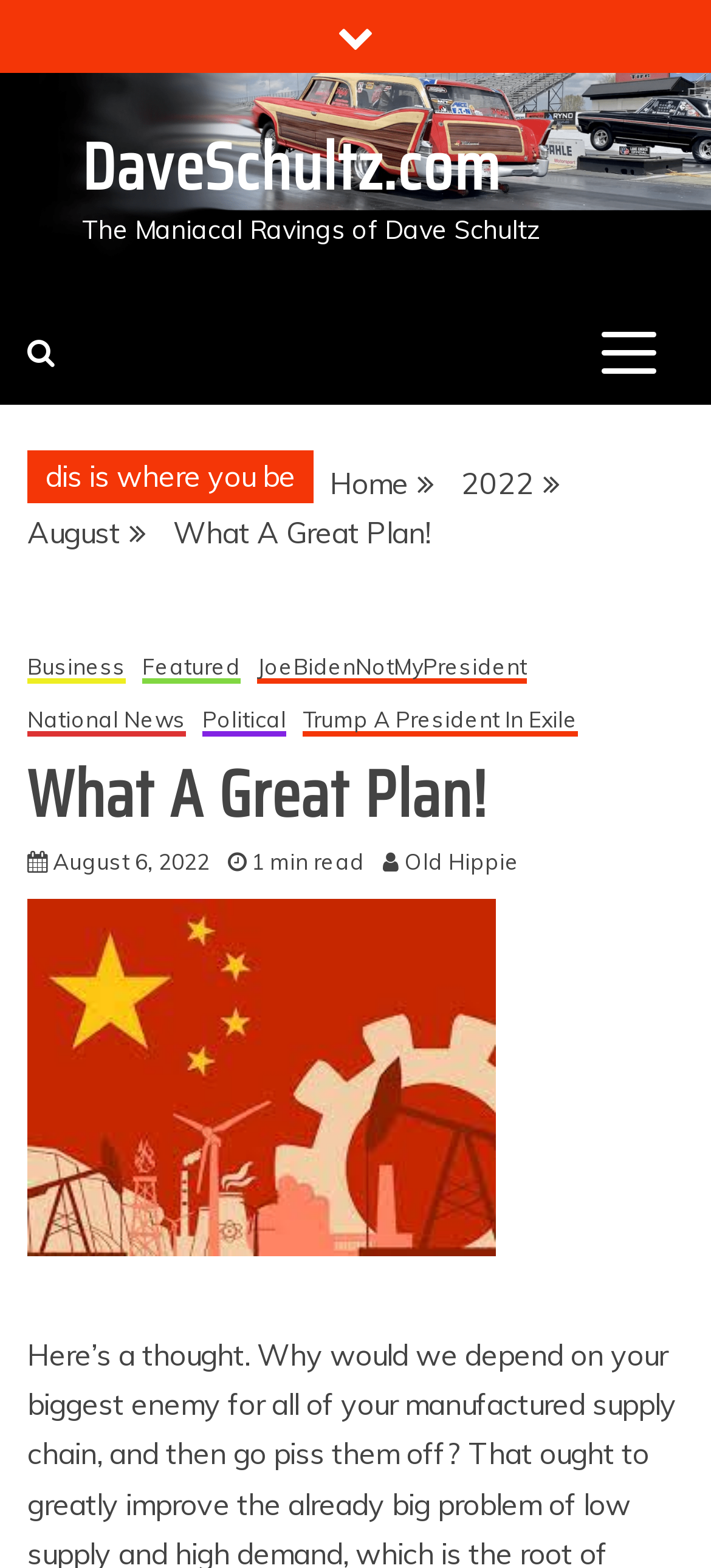Determine the bounding box for the described HTML element: "DaveSchultz.com". Ensure the coordinates are four float numbers between 0 and 1 in the format [left, top, right, bottom].

[0.115, 0.073, 0.705, 0.14]